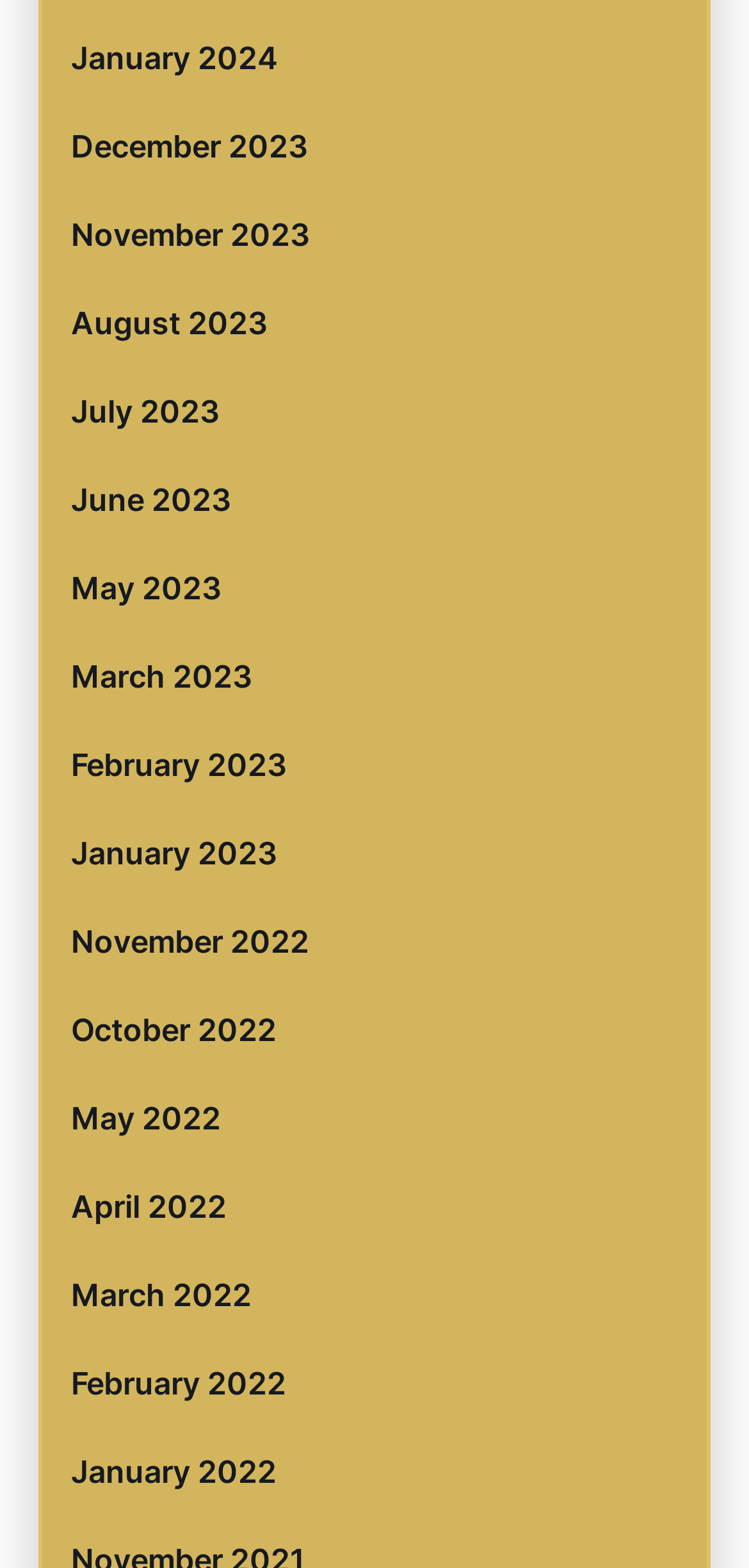Carefully examine the image and provide an in-depth answer to the question: What is the earliest month listed?

By examining the list of links, I found that the earliest month listed is January 2022, which is located at the bottom of the list with a bounding box coordinate of [0.095, 0.91, 0.905, 0.967].